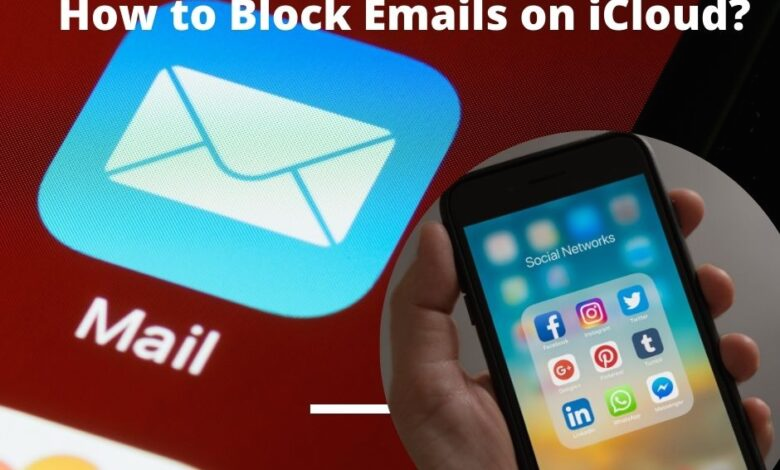With reference to the screenshot, provide a detailed response to the question below:
What is the purpose of the article?

The caption states that the article is about discussing strategies to prevent unwanted emails in the iCloud email service, which implies that the purpose of the article is to provide solutions to this common concern regarding online privacy and information control.